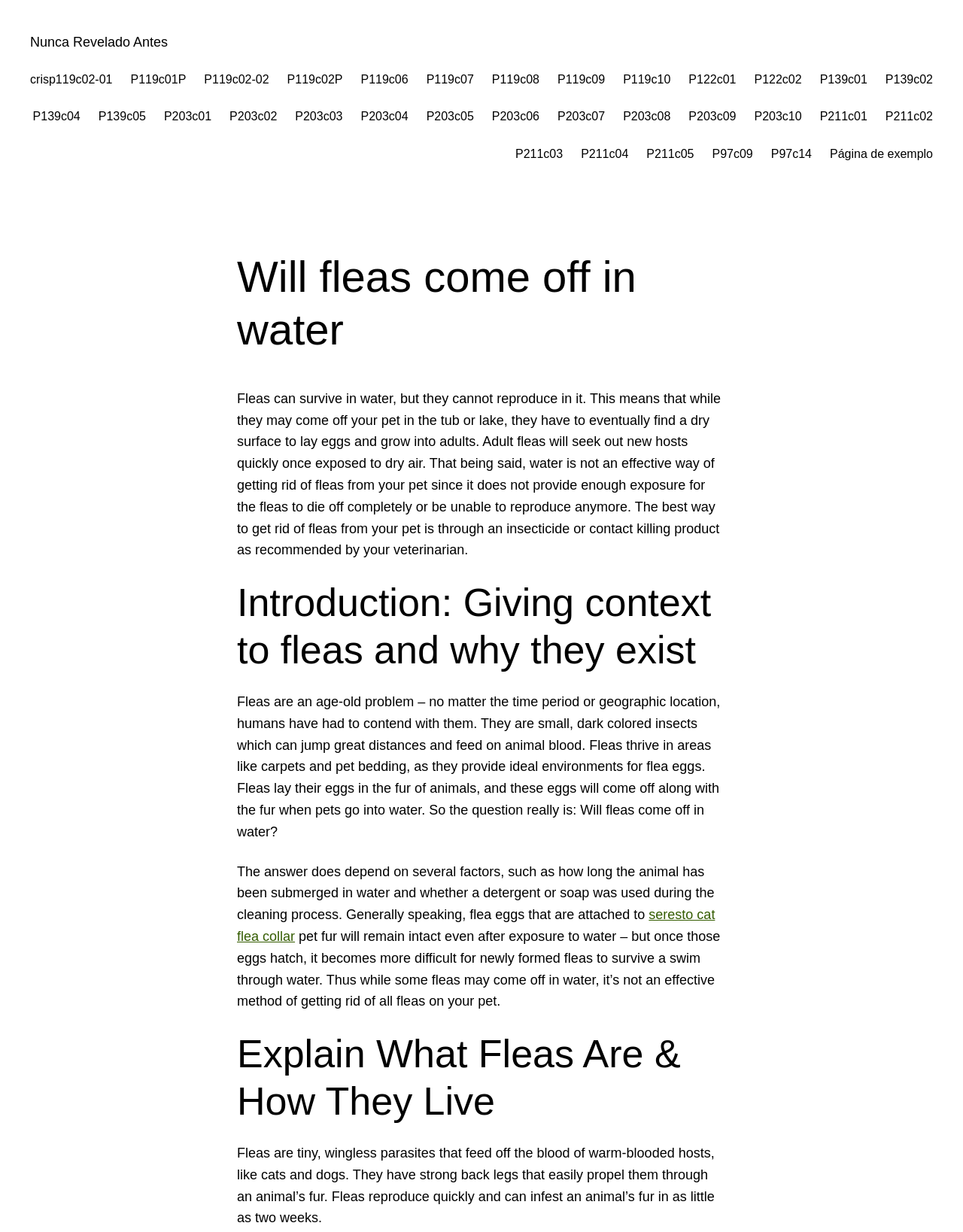Please locate the bounding box coordinates of the element that should be clicked to complete the given instruction: "Click the link 'Página de exemplo'".

[0.862, 0.117, 0.969, 0.133]